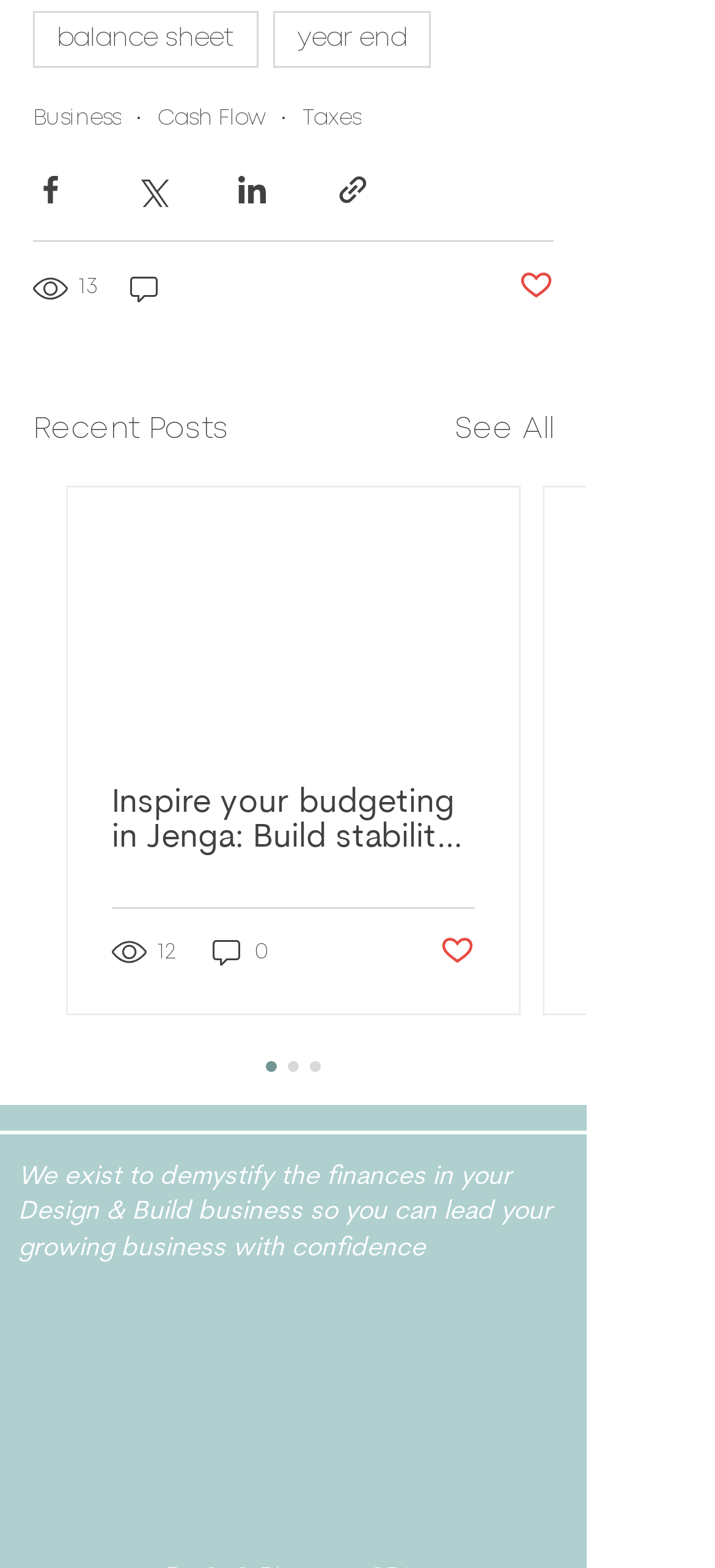Please give a concise answer to this question using a single word or phrase: 
What is the purpose of the 'Social Bar' at the bottom?

Connect with social media